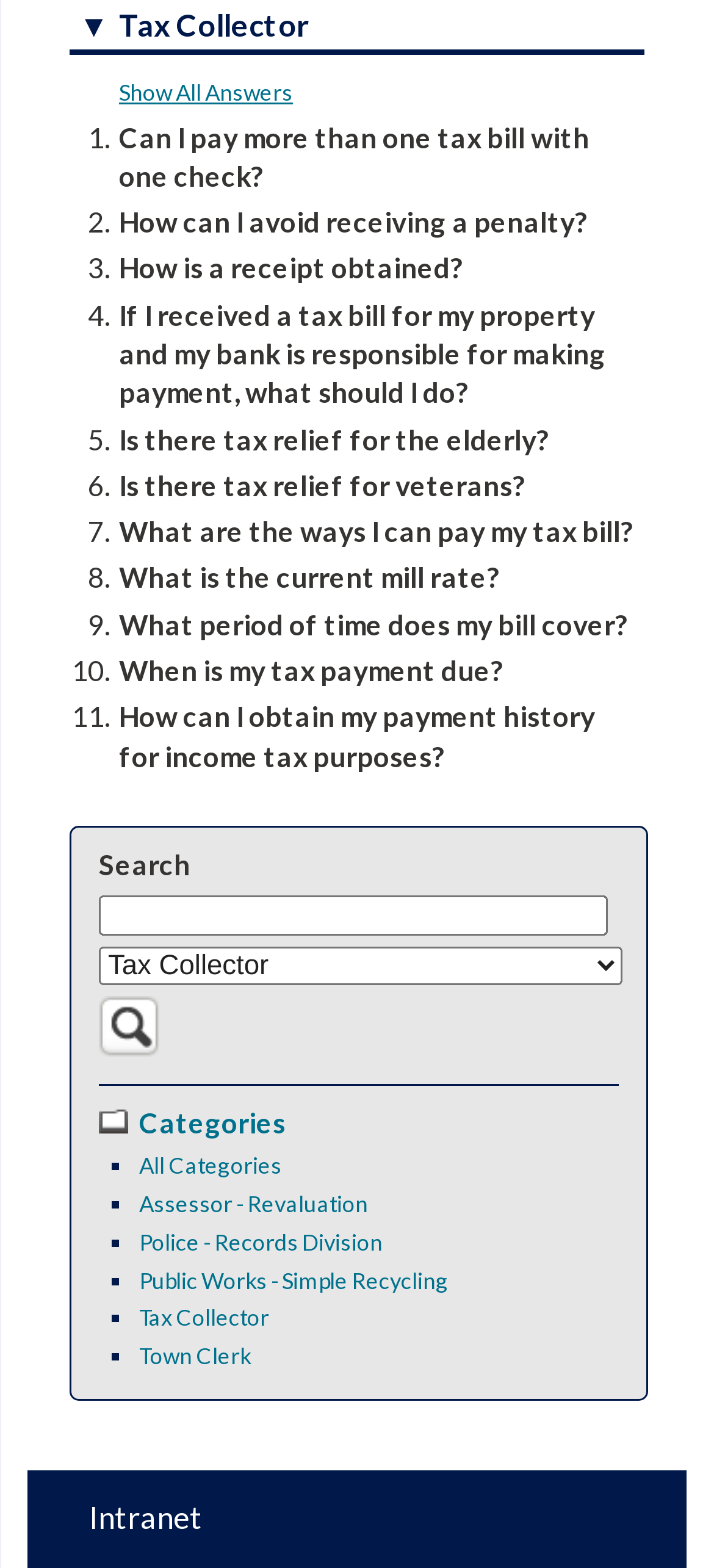Determine the bounding box coordinates of the clickable region to follow the instruction: "Search for something".

[0.138, 0.571, 0.851, 0.597]